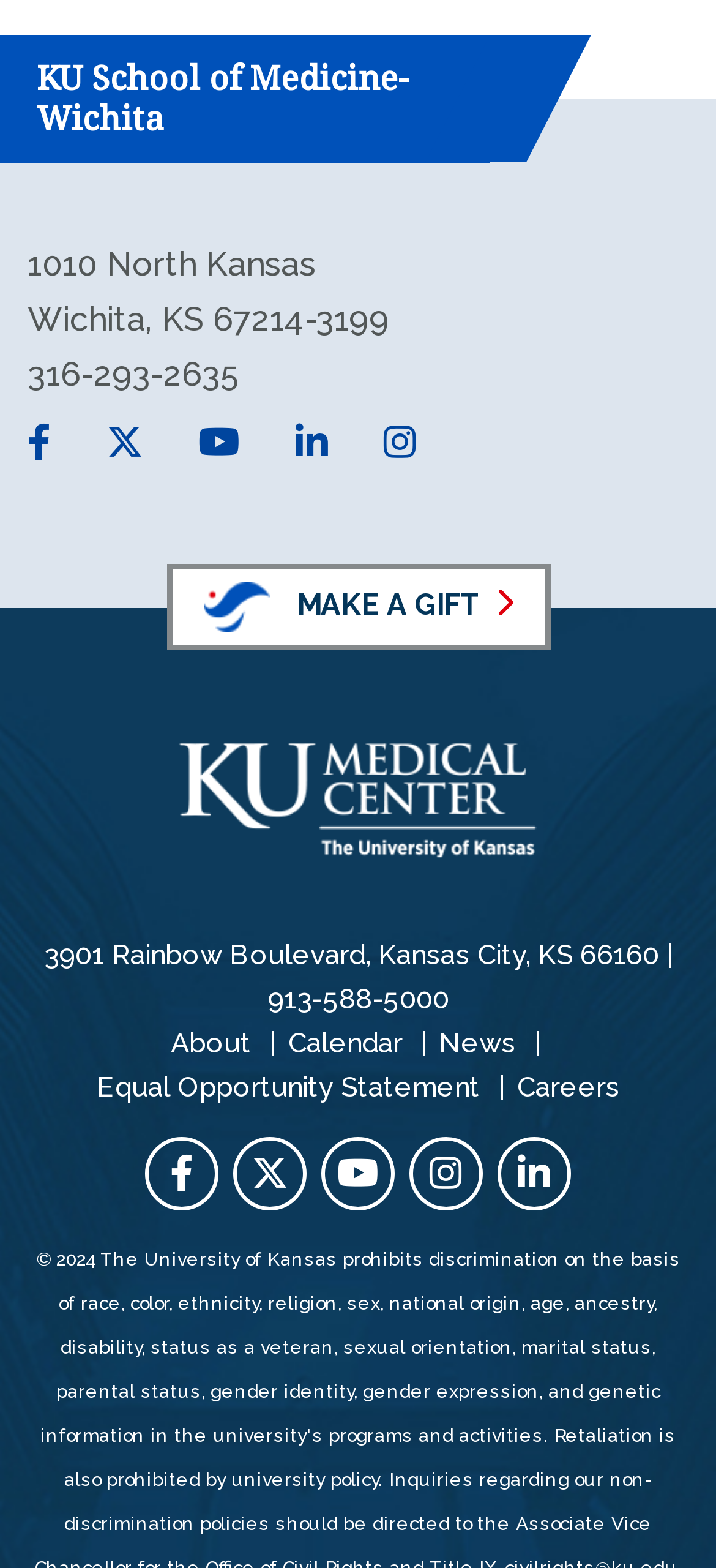Please specify the bounding box coordinates of the region to click in order to perform the following instruction: "View About".

[0.238, 0.655, 0.351, 0.676]